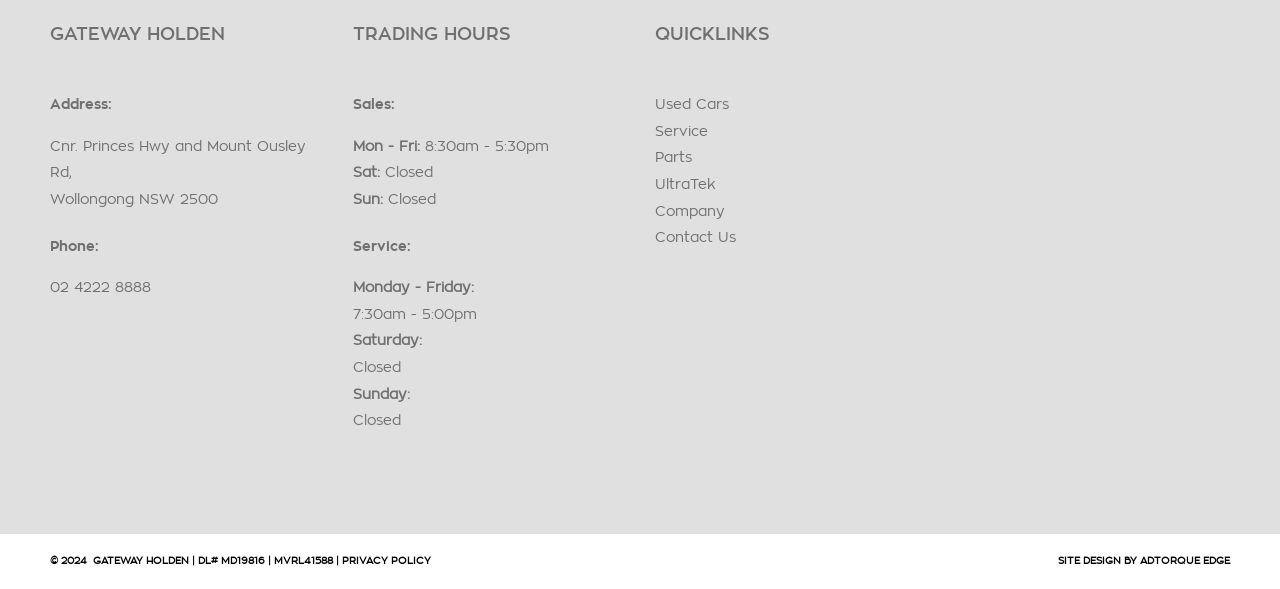Please identify the bounding box coordinates of the clickable area that will allow you to execute the instruction: "Read the privacy policy".

[0.267, 0.944, 0.337, 0.961]